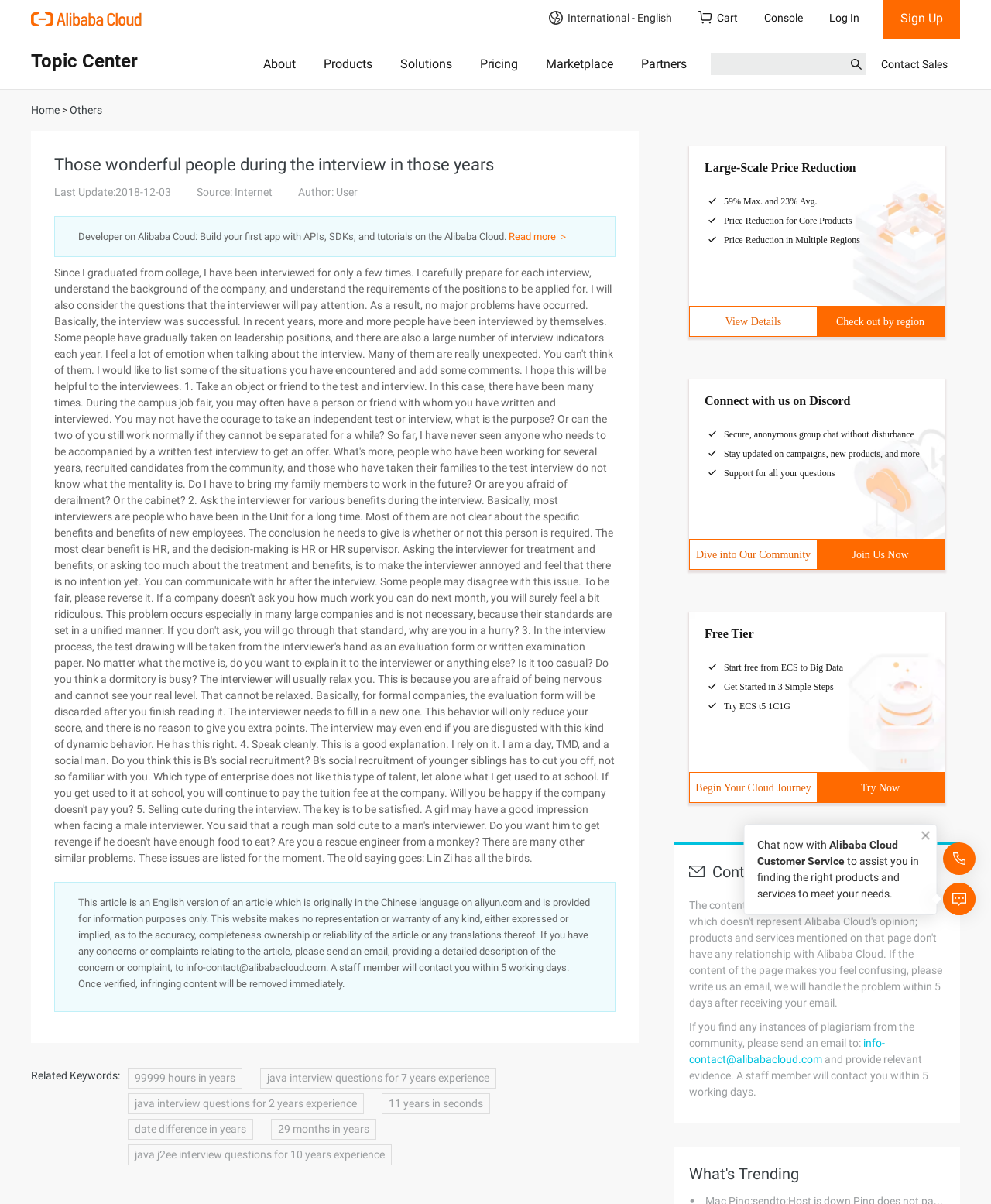What is the main title displayed on this webpage?

Those wonderful people during the interview in those years